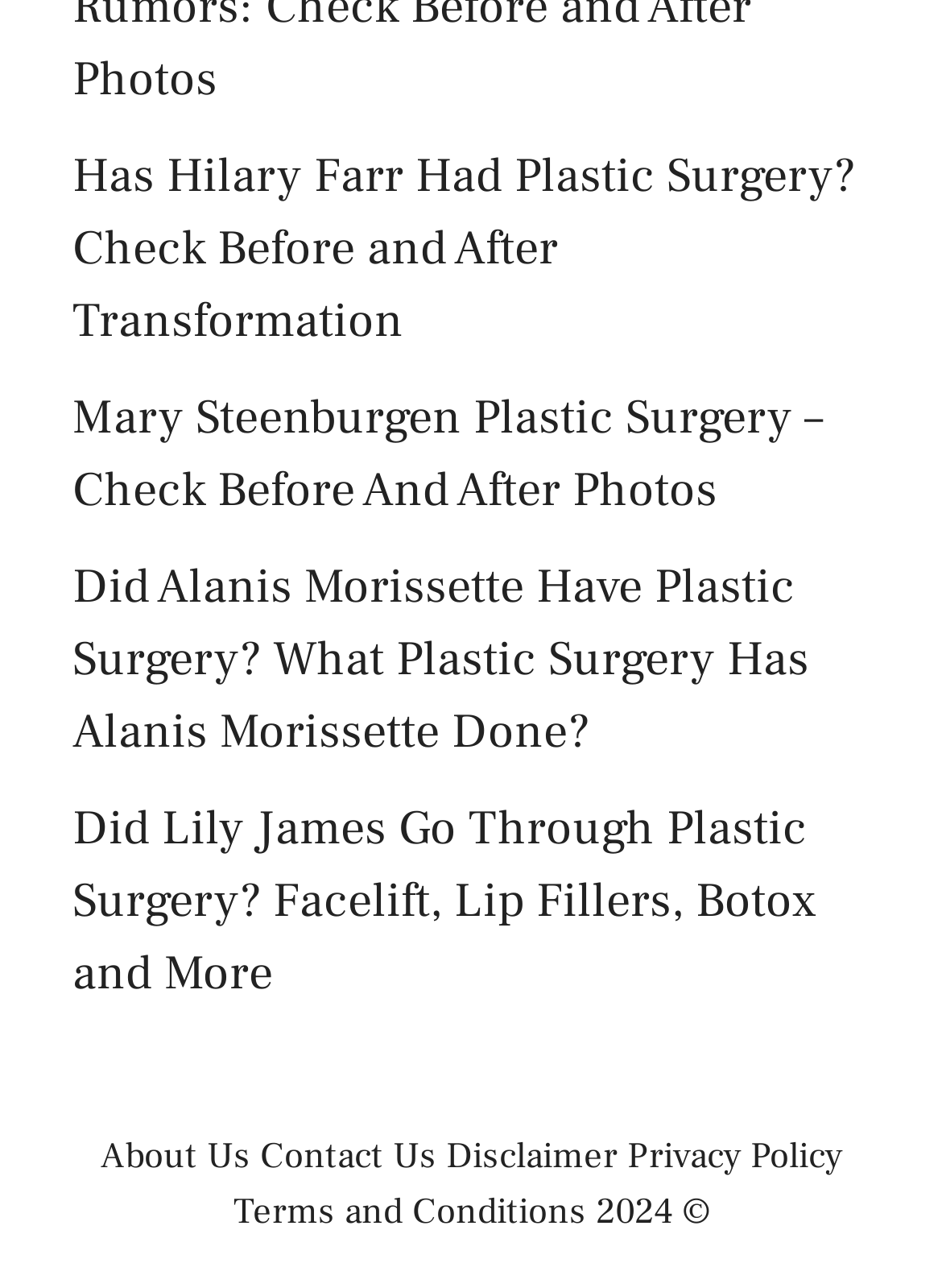Could you specify the bounding box coordinates for the clickable section to complete the following instruction: "View Lily James' plastic surgery details"?

[0.077, 0.62, 0.867, 0.781]